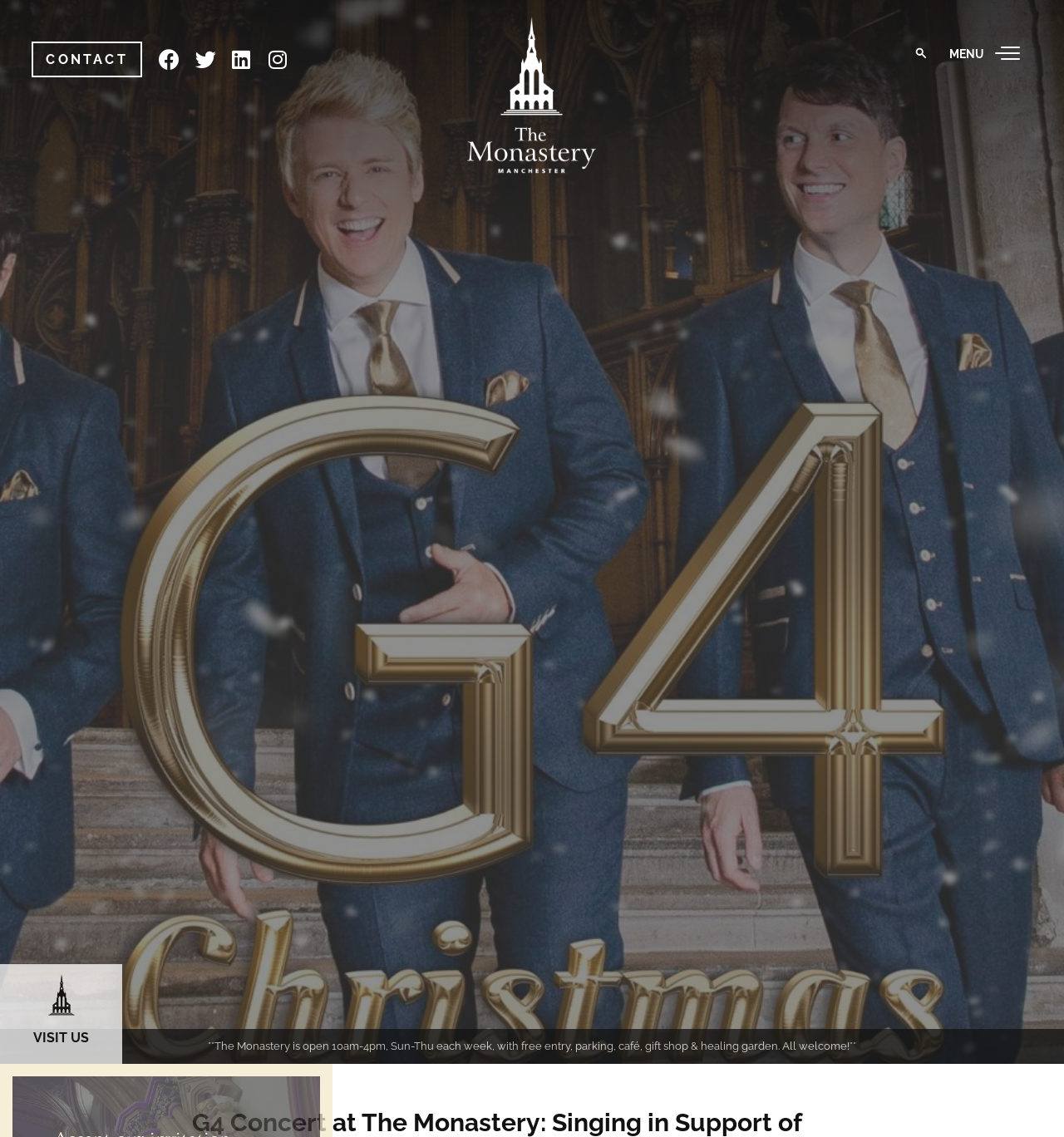Answer the question below in one word or phrase:
What is the opening time of The Monastery?

10am